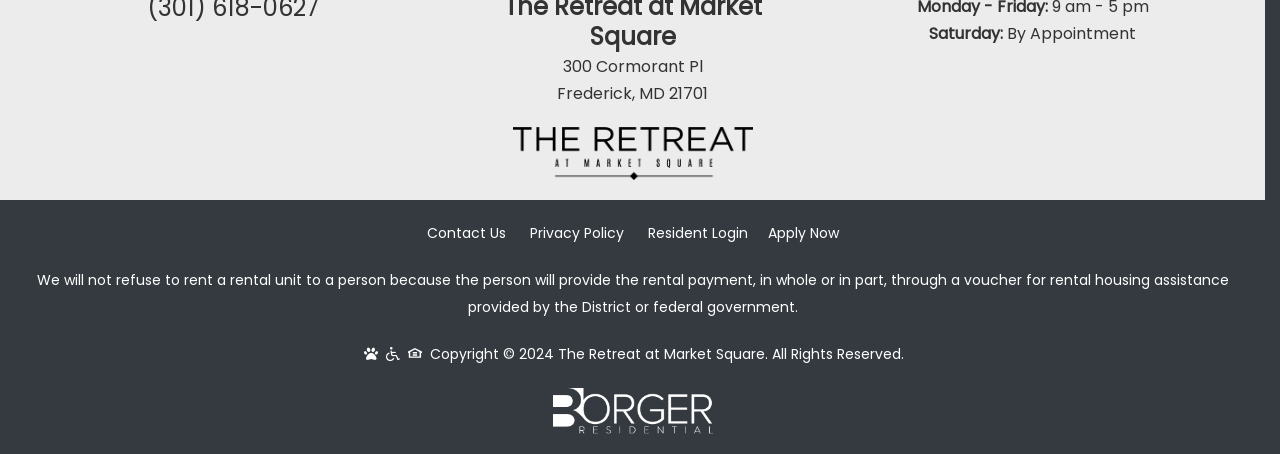Find the bounding box of the element with the following description: "Resident Login". The coordinates must be four float numbers between 0 and 1, formatted as [left, top, right, bottom].

[0.506, 0.49, 0.584, 0.534]